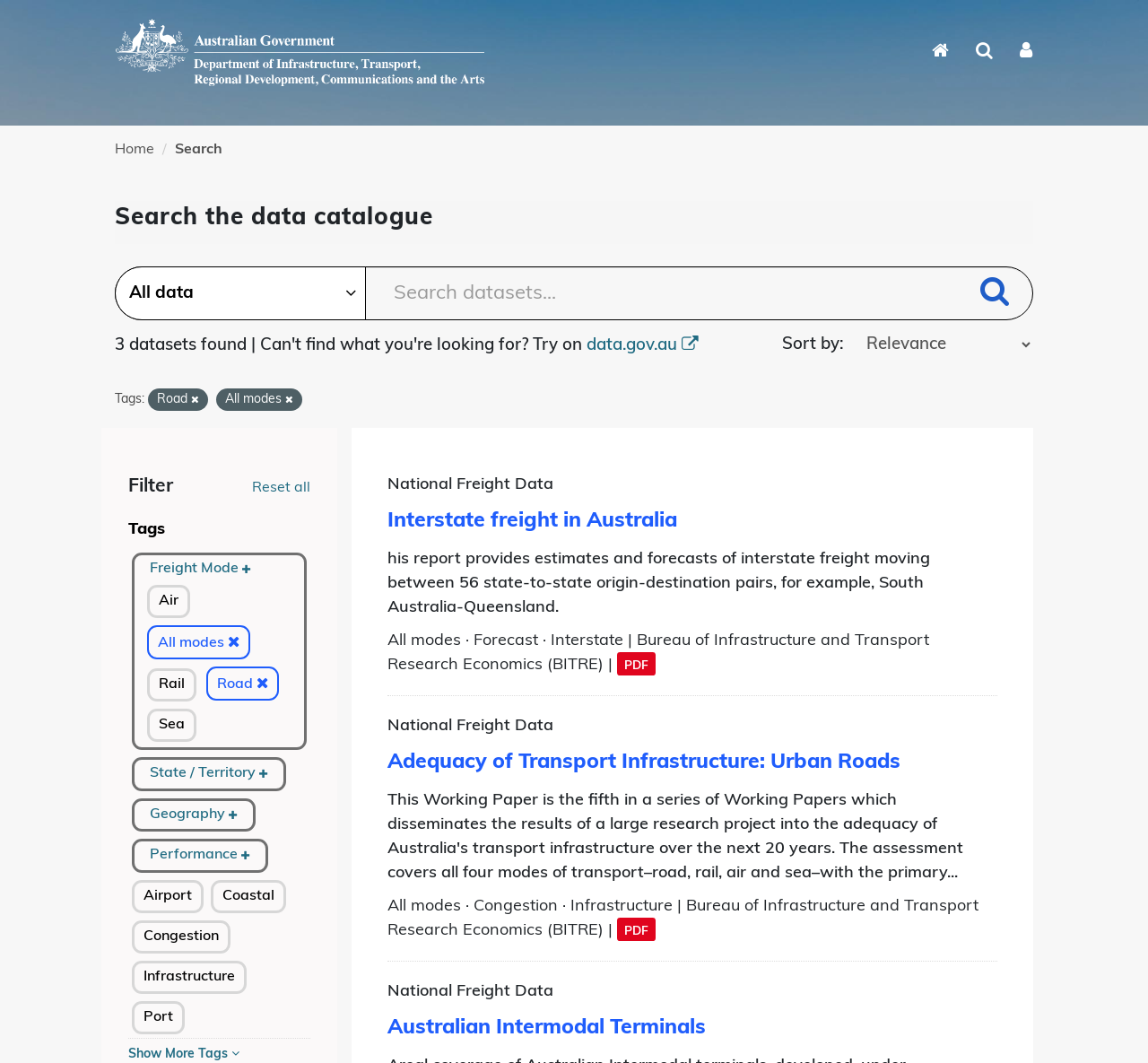Detail the various sections and features present on the webpage.

The webpage is a data catalog for the Department of Infrastructure, Transport, Regional Development, Communications and the Arts. At the top left, there is a logo of the department, and to its right, there are three icons for Home, Search, and Login. Below the logo, there is a breadcrumb navigation menu with links to Home and Search.

The main content of the page is divided into two sections. On the left, there is a search bar with a label "Search the data catalogue" and a submit button. Below the search bar, there are filters for sorting and tagging datasets. The filters include a combobox for sorting, a link to data.gov.au, and a list of tags with checkboxes.

On the right, there is a list of datasets with their descriptions, tags, and formats. Each dataset has a heading with its title, followed by a brief description and a list of tags. The tags include modes of transportation such as Air, Rail, Road, and Sea, as well as geographic locations and performance metrics. Some datasets have links to PDF files.

There are three datasets listed on the page, each with its own heading and description. The first dataset is about interstate freight in Australia, the second is about the adequacy of transport infrastructure on urban roads, and the third is about Australian intermodal terminals.